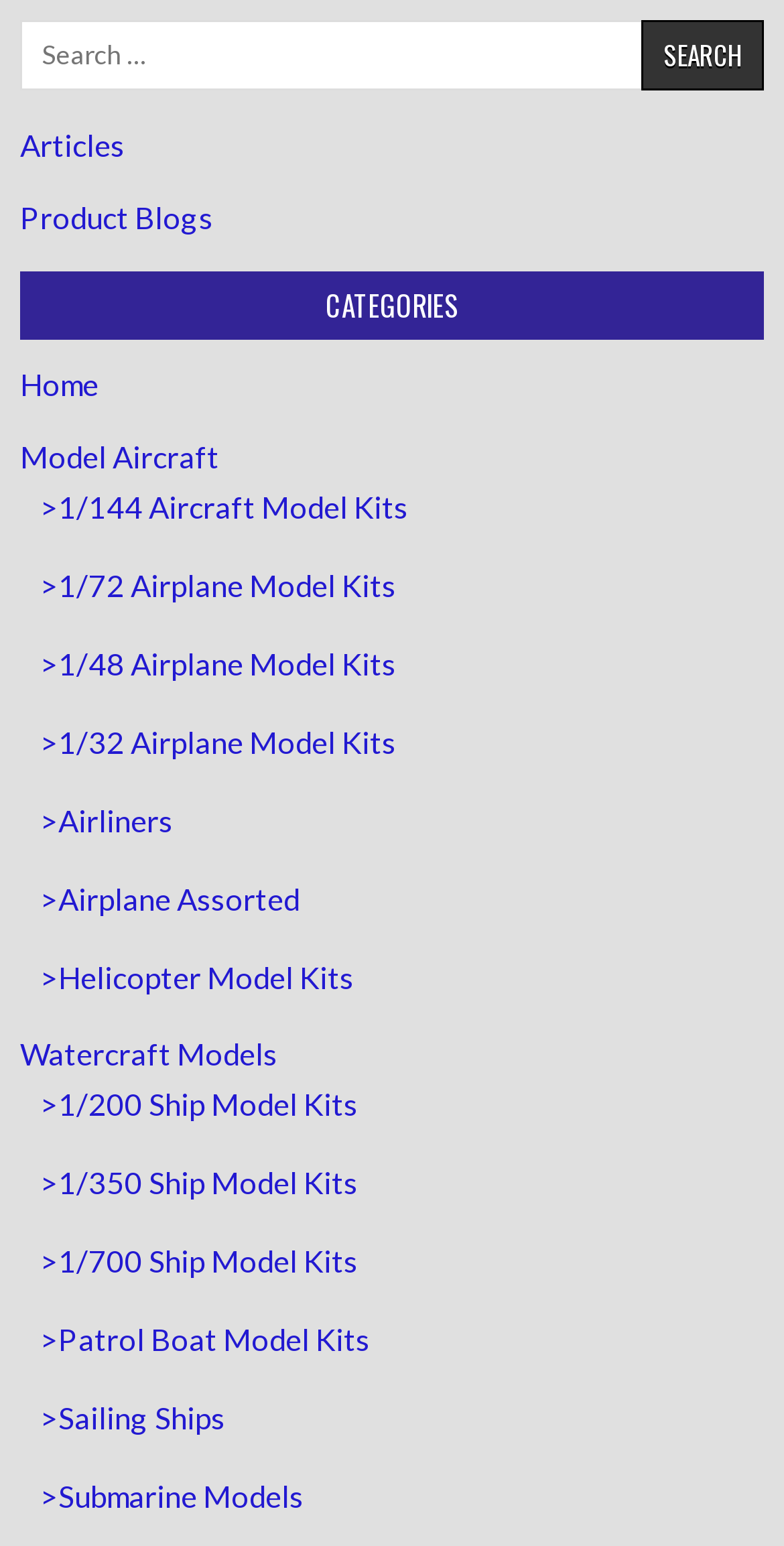Provide a one-word or one-phrase answer to the question:
What categories of products are available on this website?

Model aircraft and watercraft